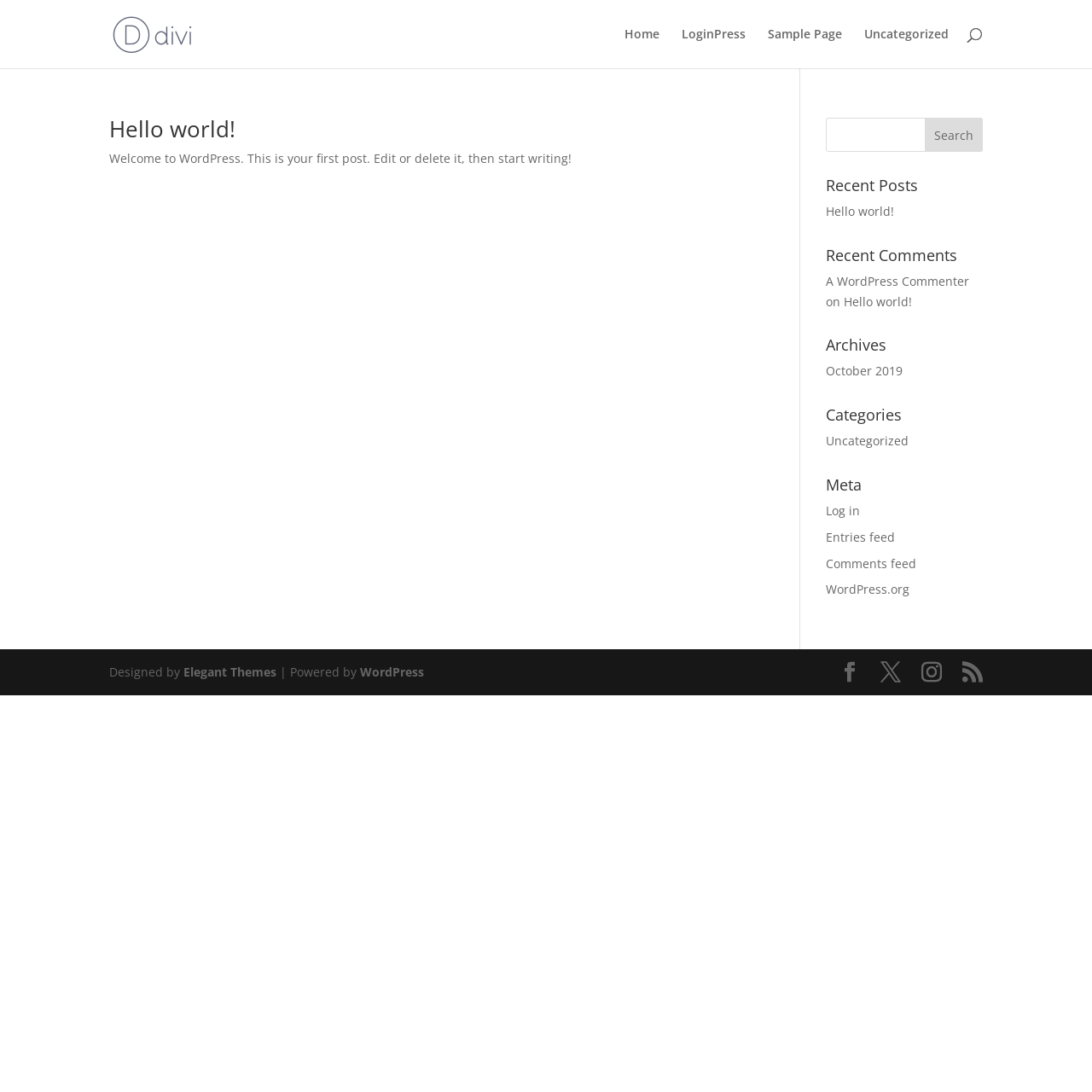Show the bounding box coordinates of the element that should be clicked to complete the task: "Learn more about the program".

None